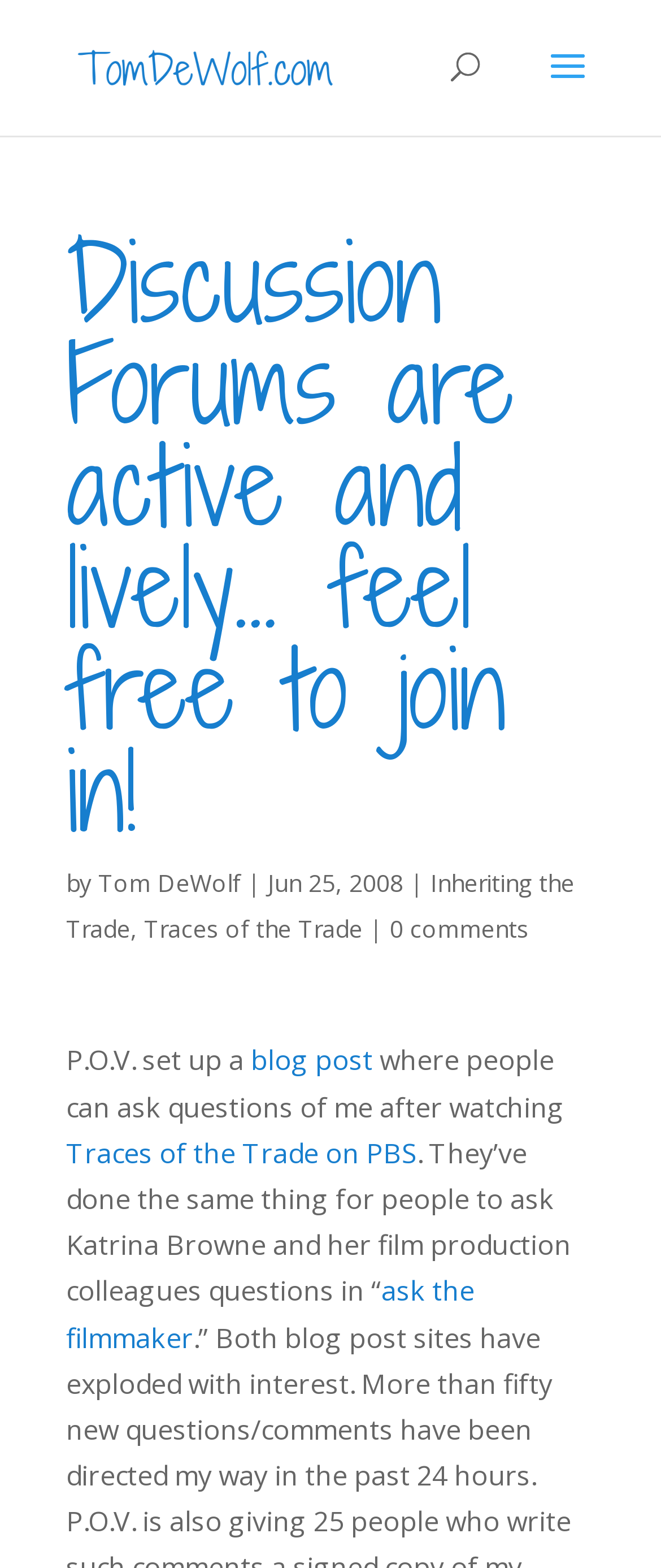What is the topic of the blog post?
Look at the image and answer with only one word or phrase.

Traces of the Trade on PBS